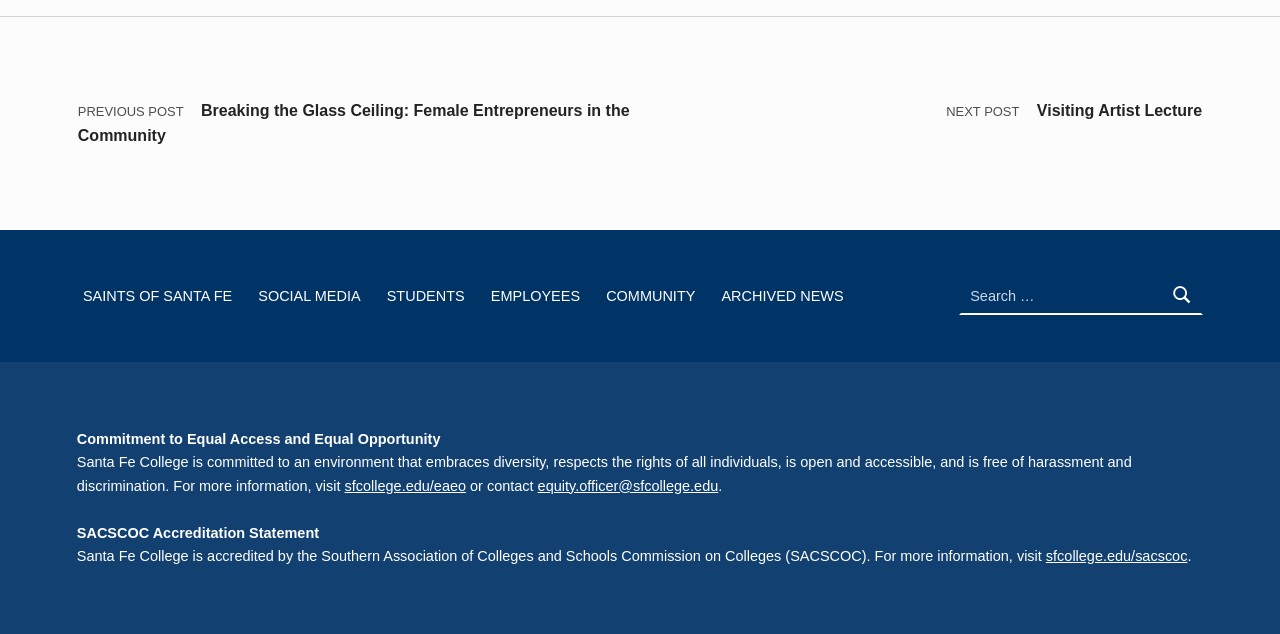Could you provide the bounding box coordinates for the portion of the screen to click to complete this instruction: "Visit Saints of Santa Fe"?

[0.06, 0.436, 0.186, 0.496]